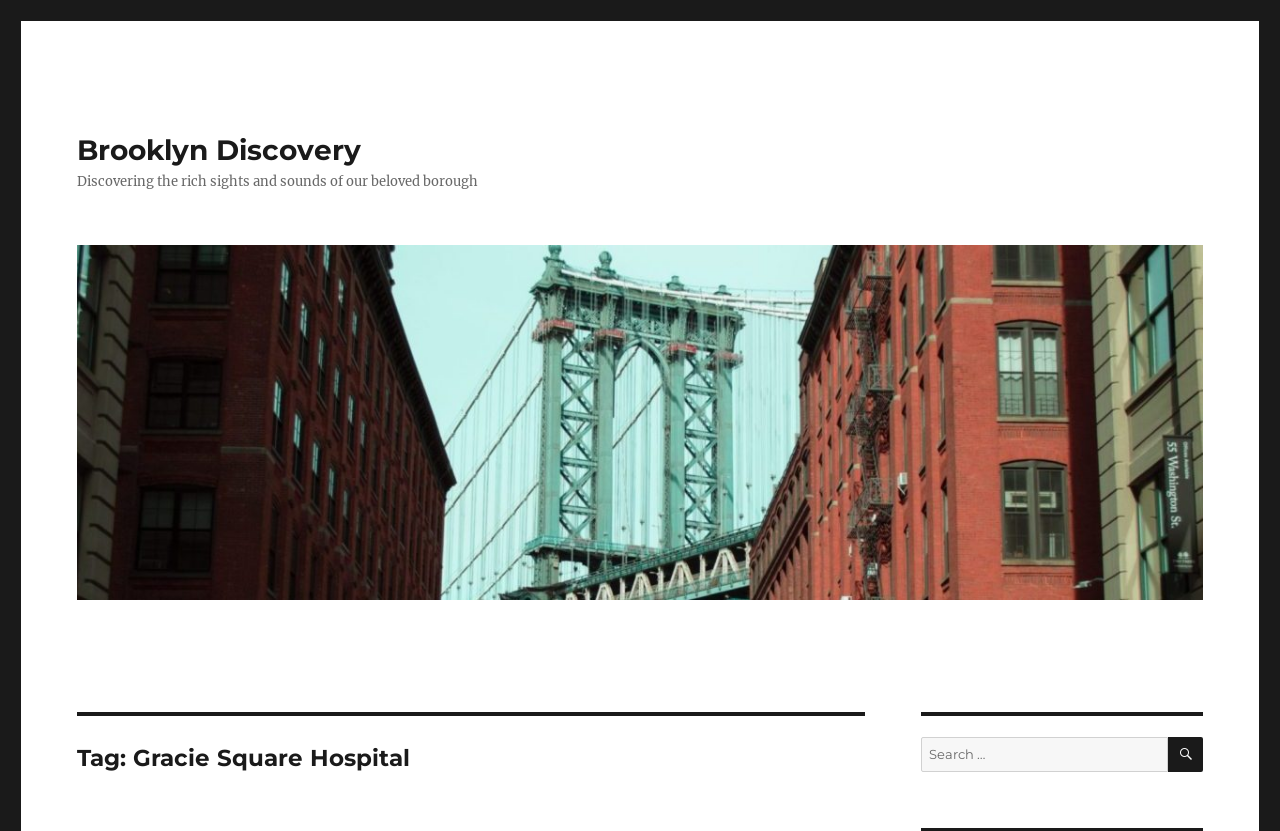Given the element description Search, specify the bounding box coordinates of the corresponding UI element in the format (top-left x, top-left y, bottom-right x, bottom-right y). All values must be between 0 and 1.

[0.912, 0.886, 0.94, 0.928]